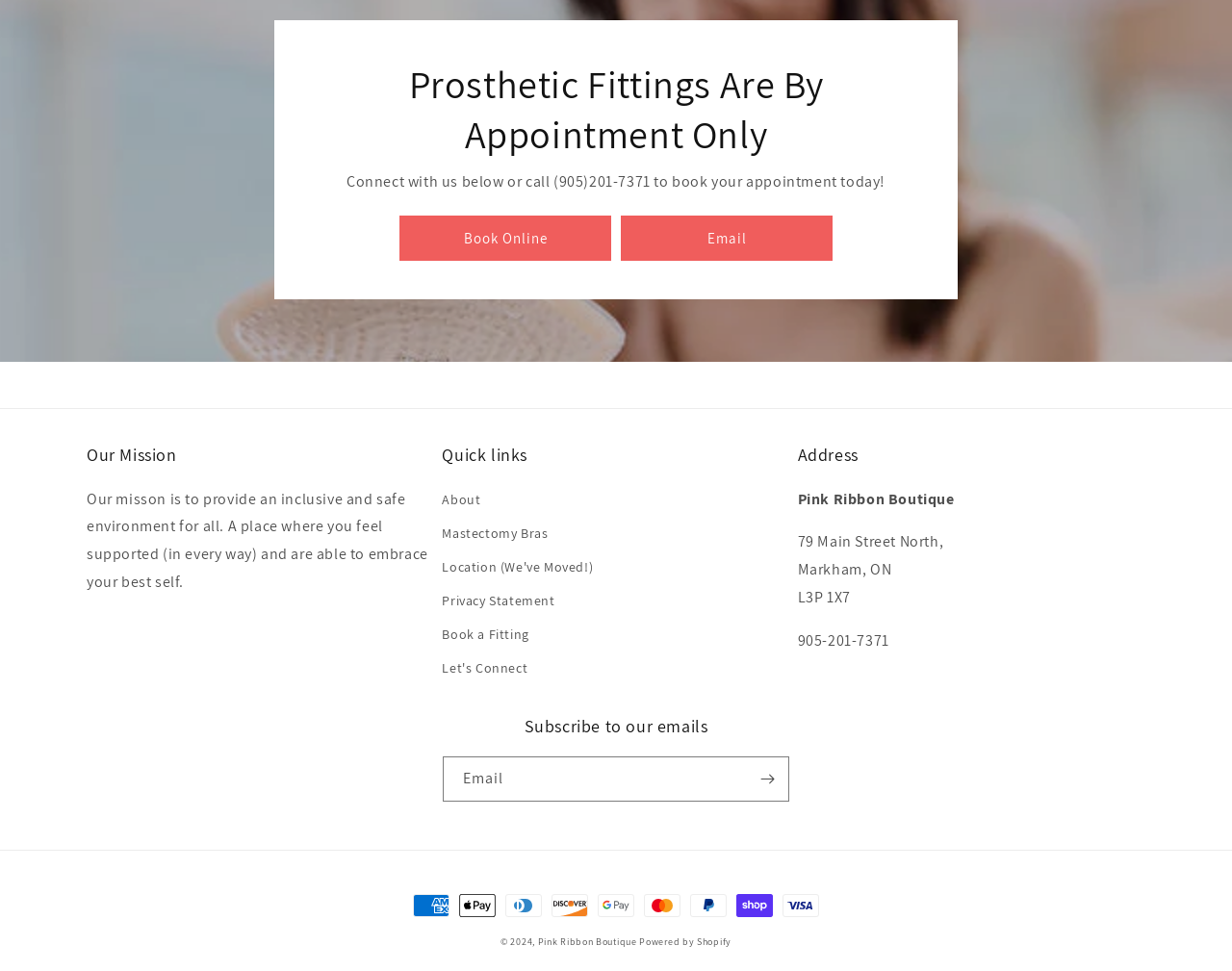Provide the bounding box coordinates of the area you need to click to execute the following instruction: "Read the article 'The Future of Bespoke Software: Trends and Innovations in 2024'".

None